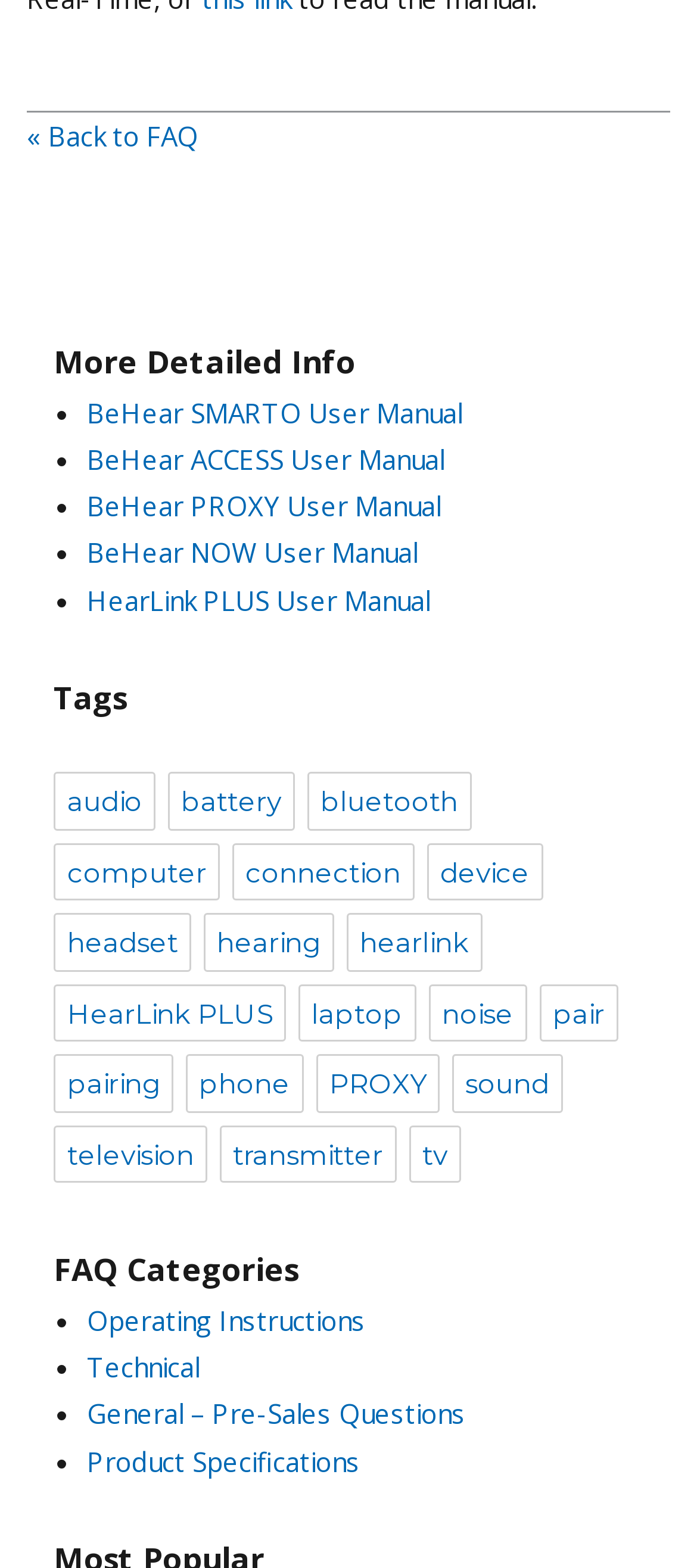What is the last FAQ category listed?
Refer to the image and give a detailed answer to the query.

In the 'FAQ Categories' section, we can see that the last category listed is 'Product Specifications', which is a link provided at the bottom of the section.